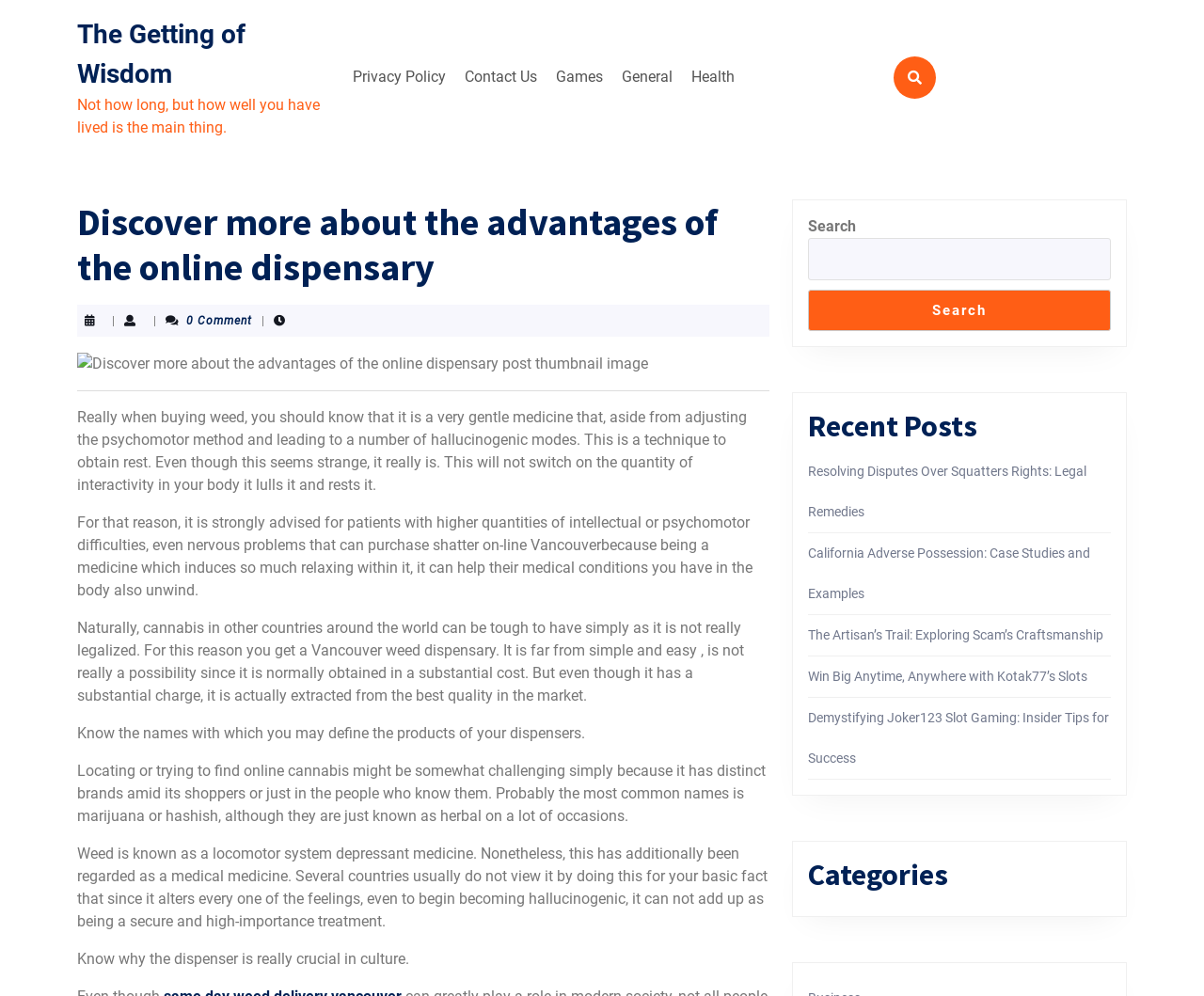Locate the bounding box coordinates of the element to click to perform the following action: 'Click the 'Privacy Policy' link'. The coordinates should be given as four float values between 0 and 1, in the form of [left, top, right, bottom].

[0.287, 0.059, 0.377, 0.096]